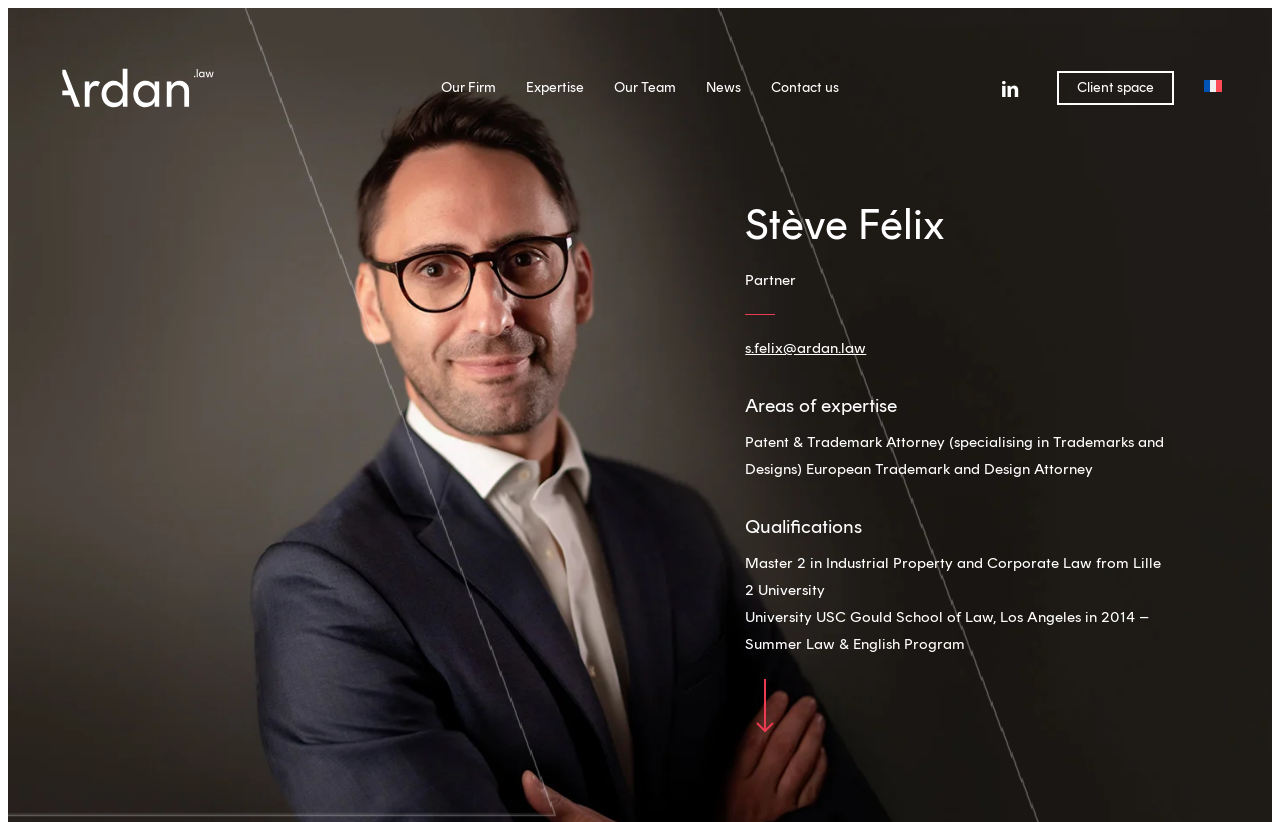Indicate the bounding box coordinates of the element that must be clicked to execute the instruction: "Visit Stève Félix's email". The coordinates should be given as four float numbers between 0 and 1, i.e., [left, top, right, bottom].

[0.582, 0.413, 0.677, 0.434]